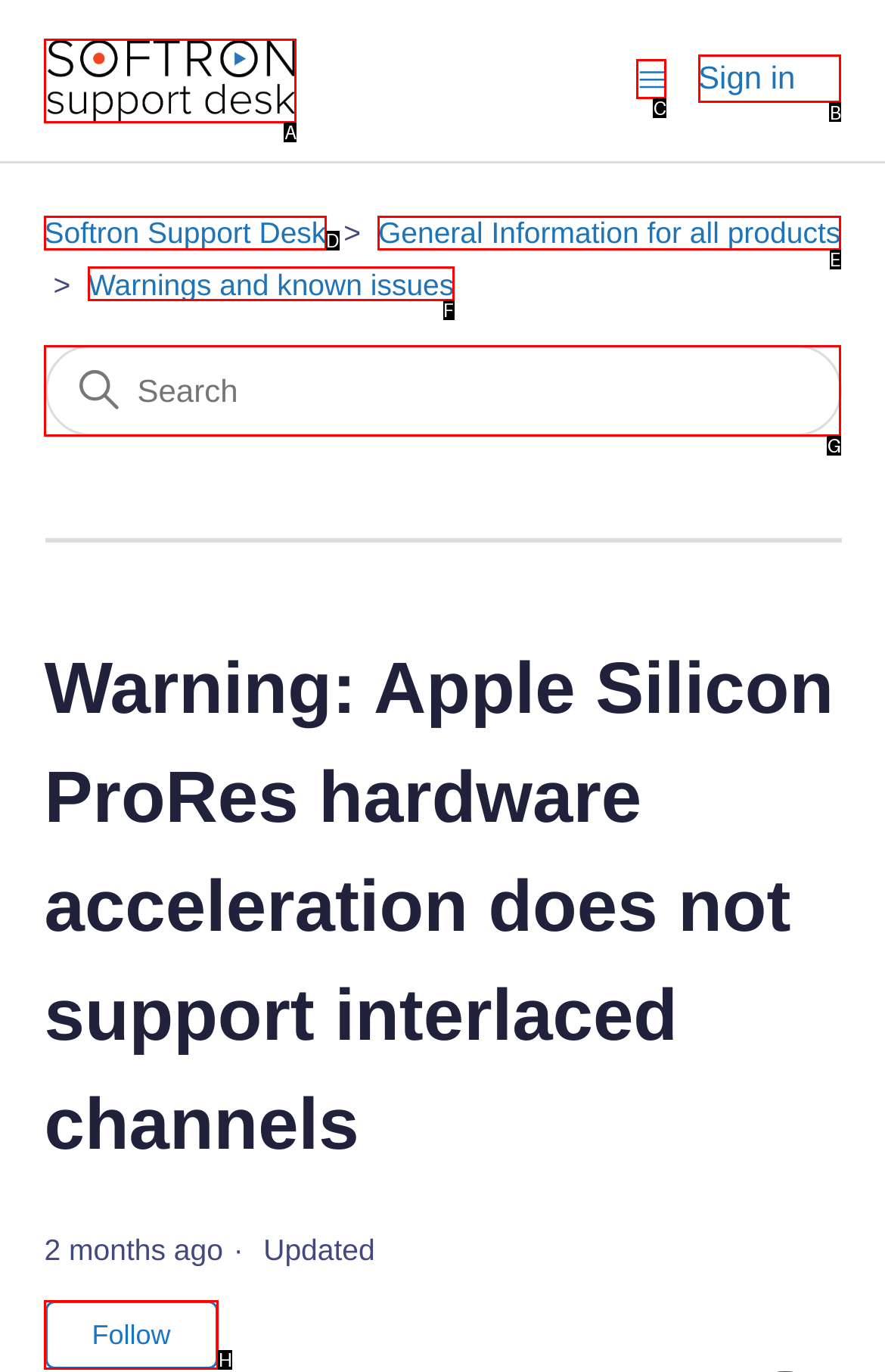Which HTML element should be clicked to complete the following task: Follow Article?
Answer with the letter corresponding to the correct choice.

H